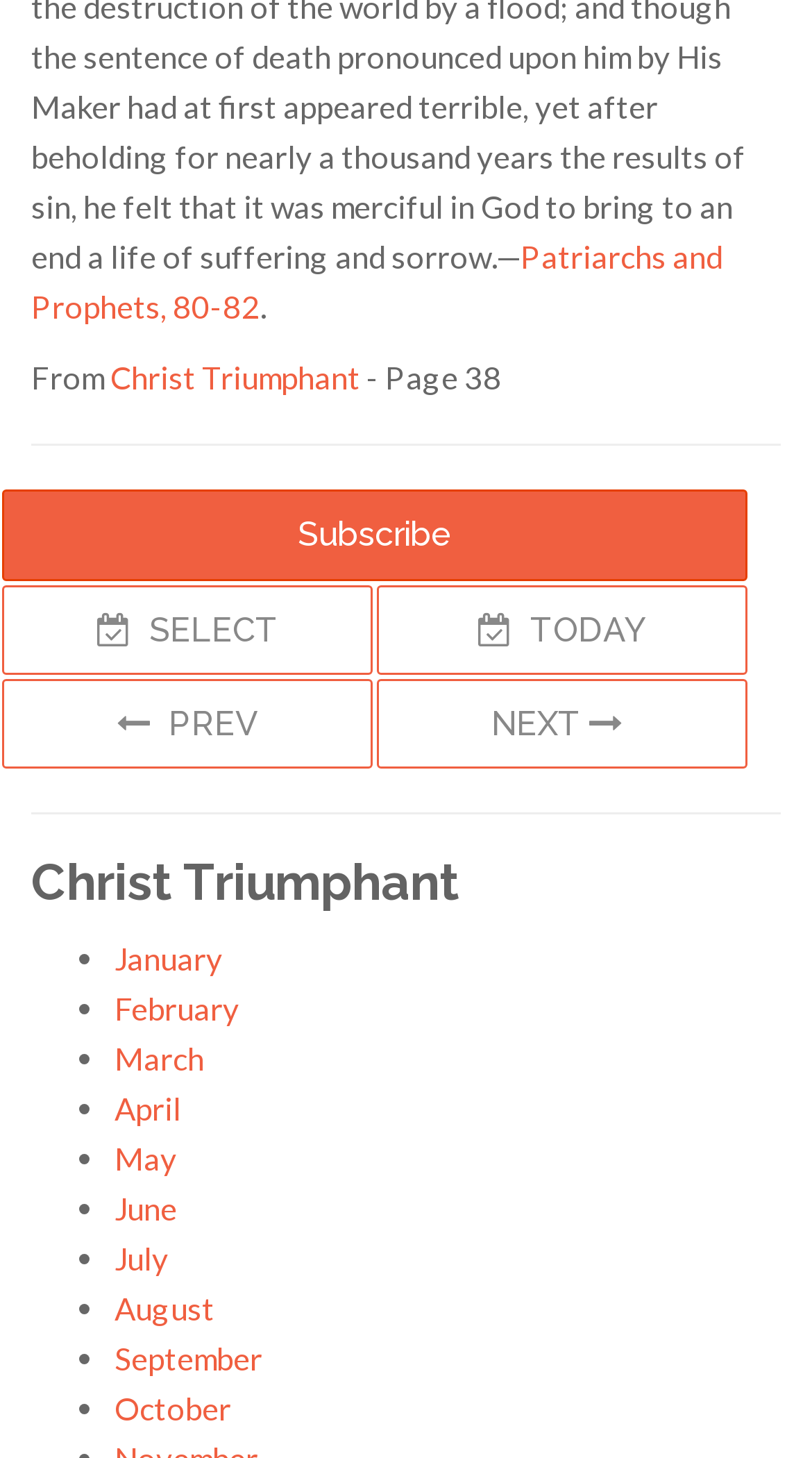Locate the bounding box coordinates of the element you need to click to accomplish the task described by this instruction: "go to January".

[0.141, 0.644, 0.274, 0.67]